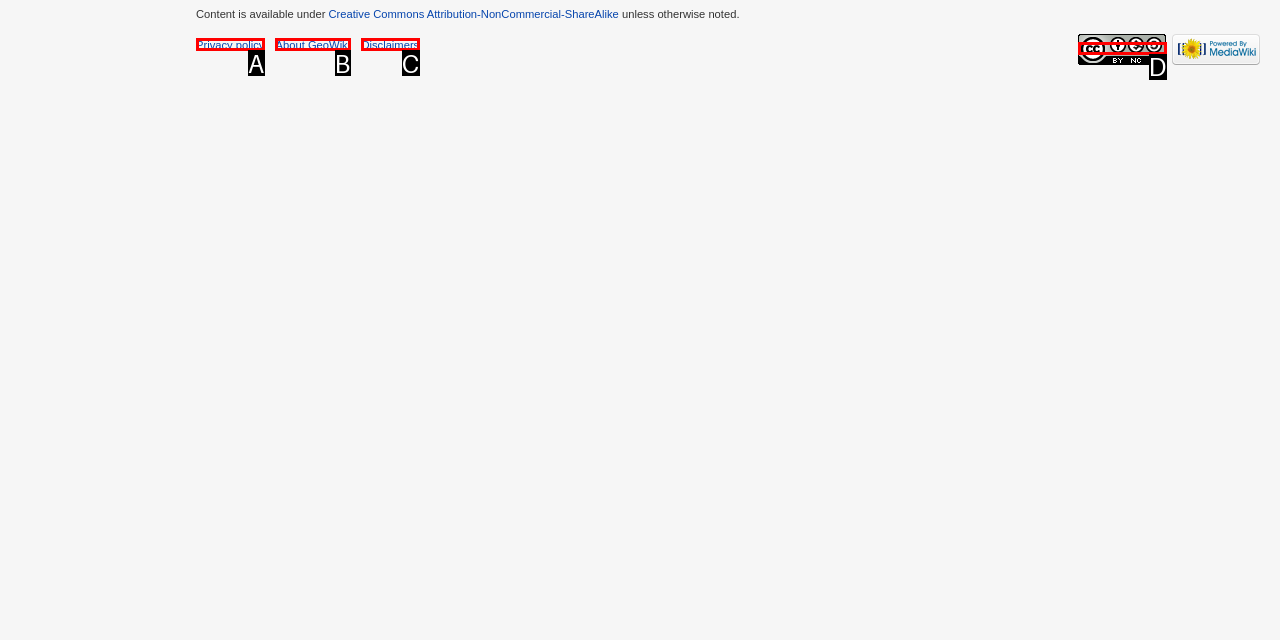Which option corresponds to the following element description: About GeoWiki?
Please provide the letter of the correct choice.

B